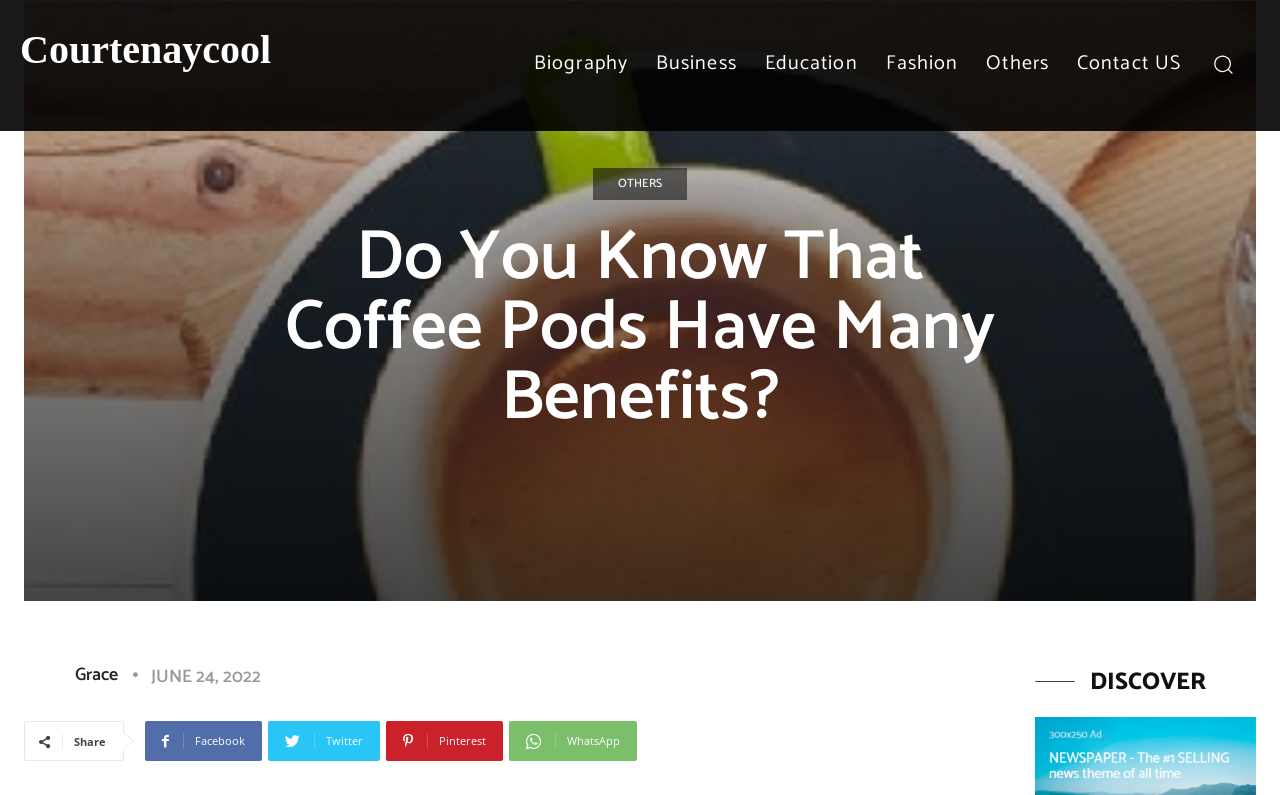Extract the bounding box coordinates for the HTML element that matches this description: "parent_node: Grace title="Grace"". The coordinates should be four float numbers between 0 and 1, i.e., [left, top, right, bottom].

[0.019, 0.824, 0.056, 0.874]